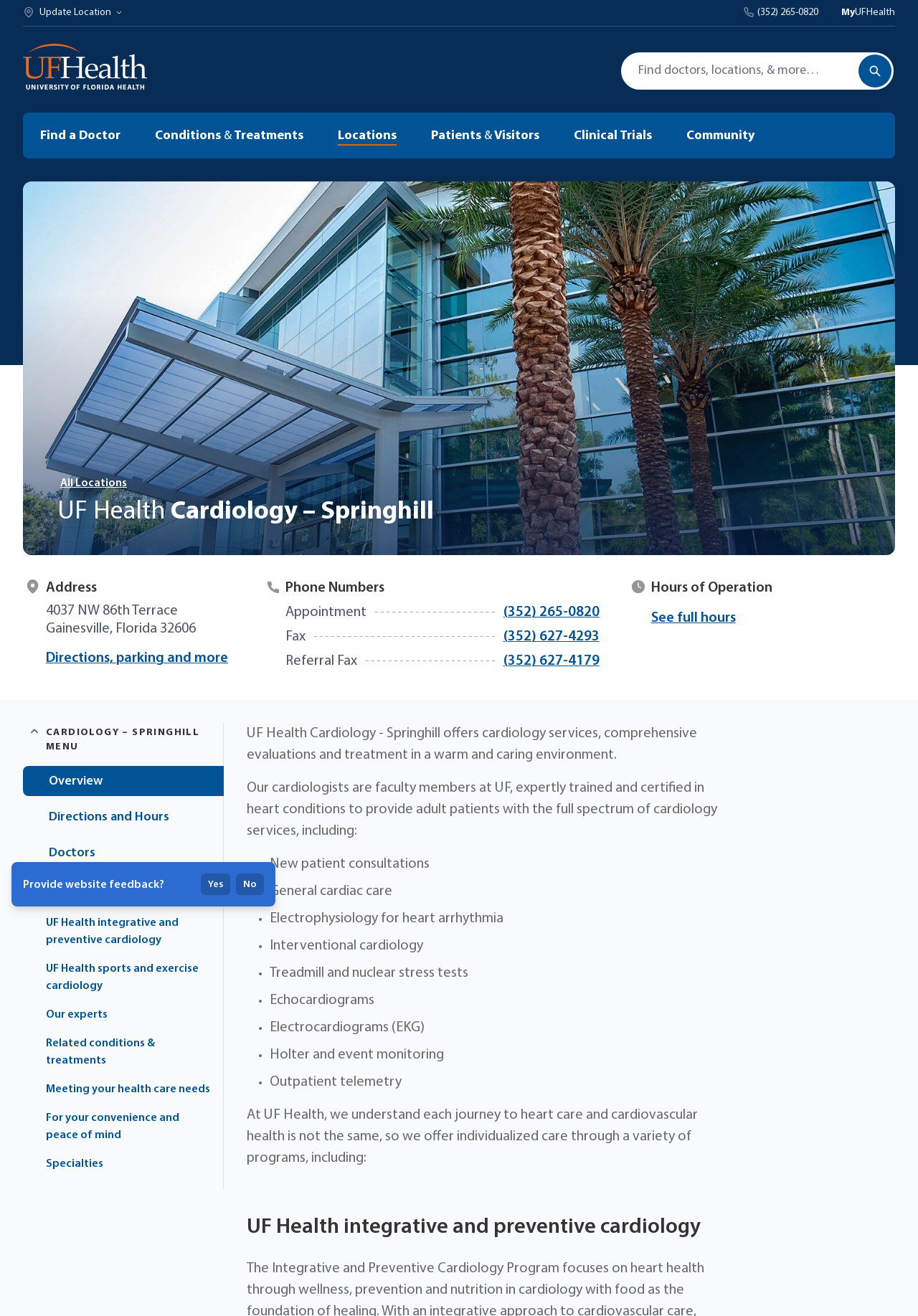Identify the bounding box coordinates for the UI element that matches this description: "Patients & Visitors".

[0.451, 0.086, 0.606, 0.12]